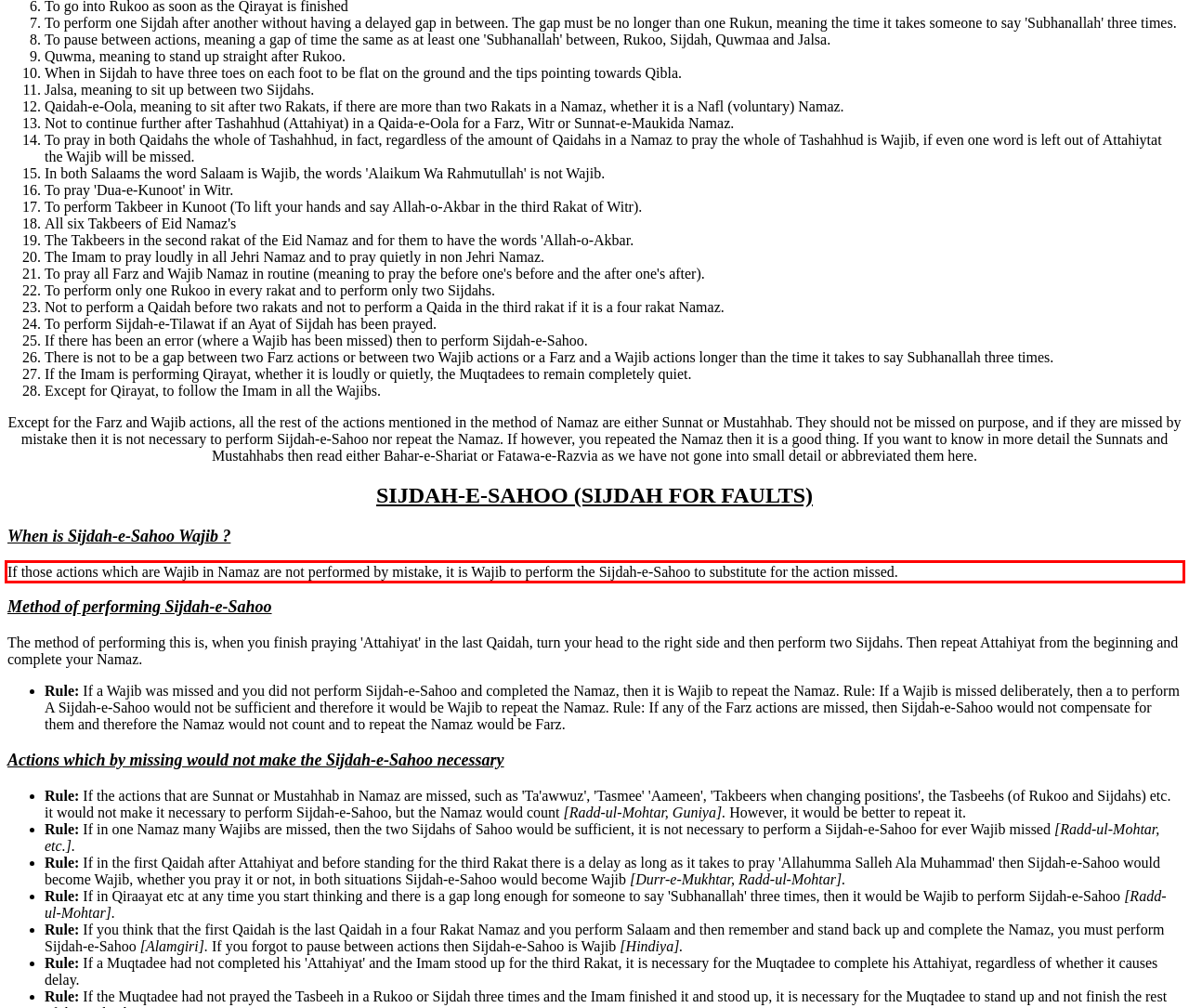Look at the provided screenshot of the webpage and perform OCR on the text within the red bounding box.

If those actions which are Wajib in Namaz are not performed by mistake, it is Wajib to perform the Sijdah-e-Sahoo to substitute for the action missed.